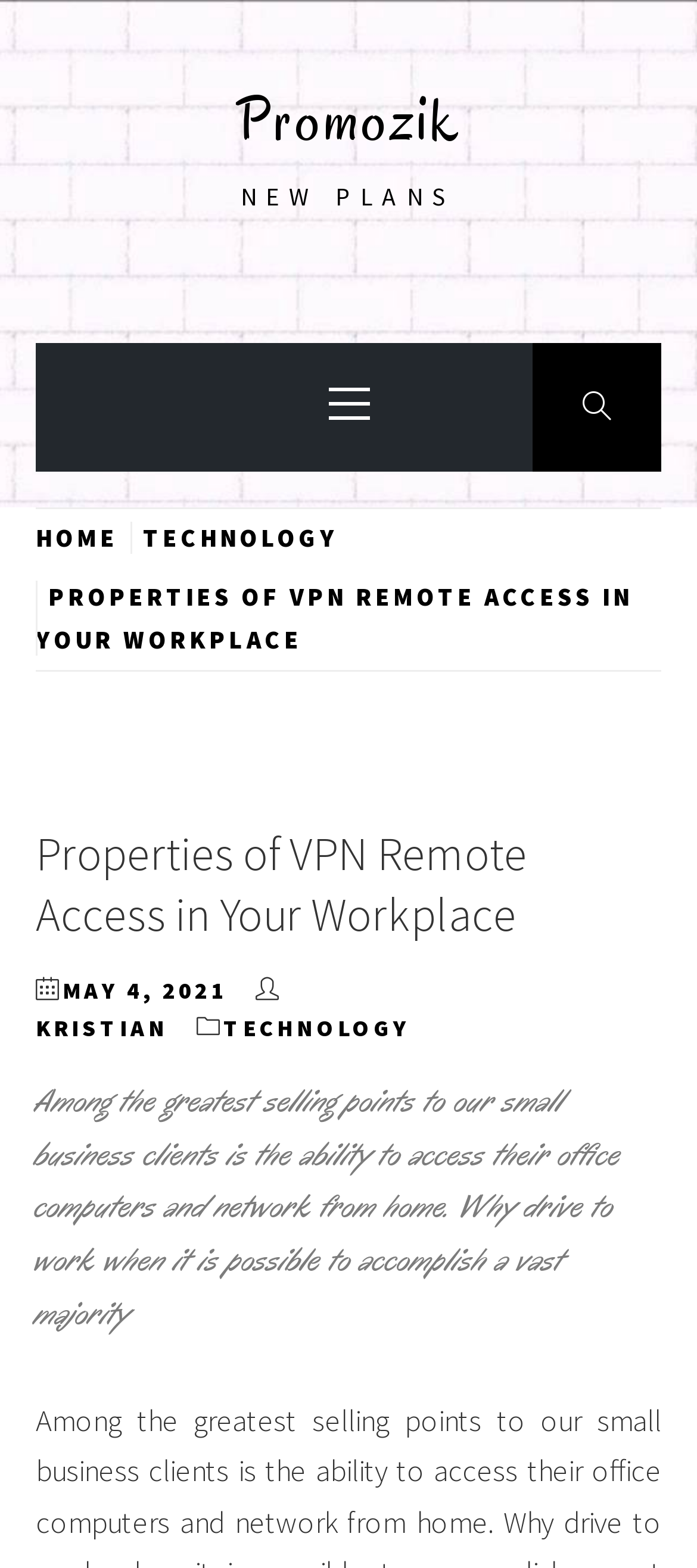When was the article published?
Please provide a single word or phrase as your answer based on the image.

MAY 4, 2021